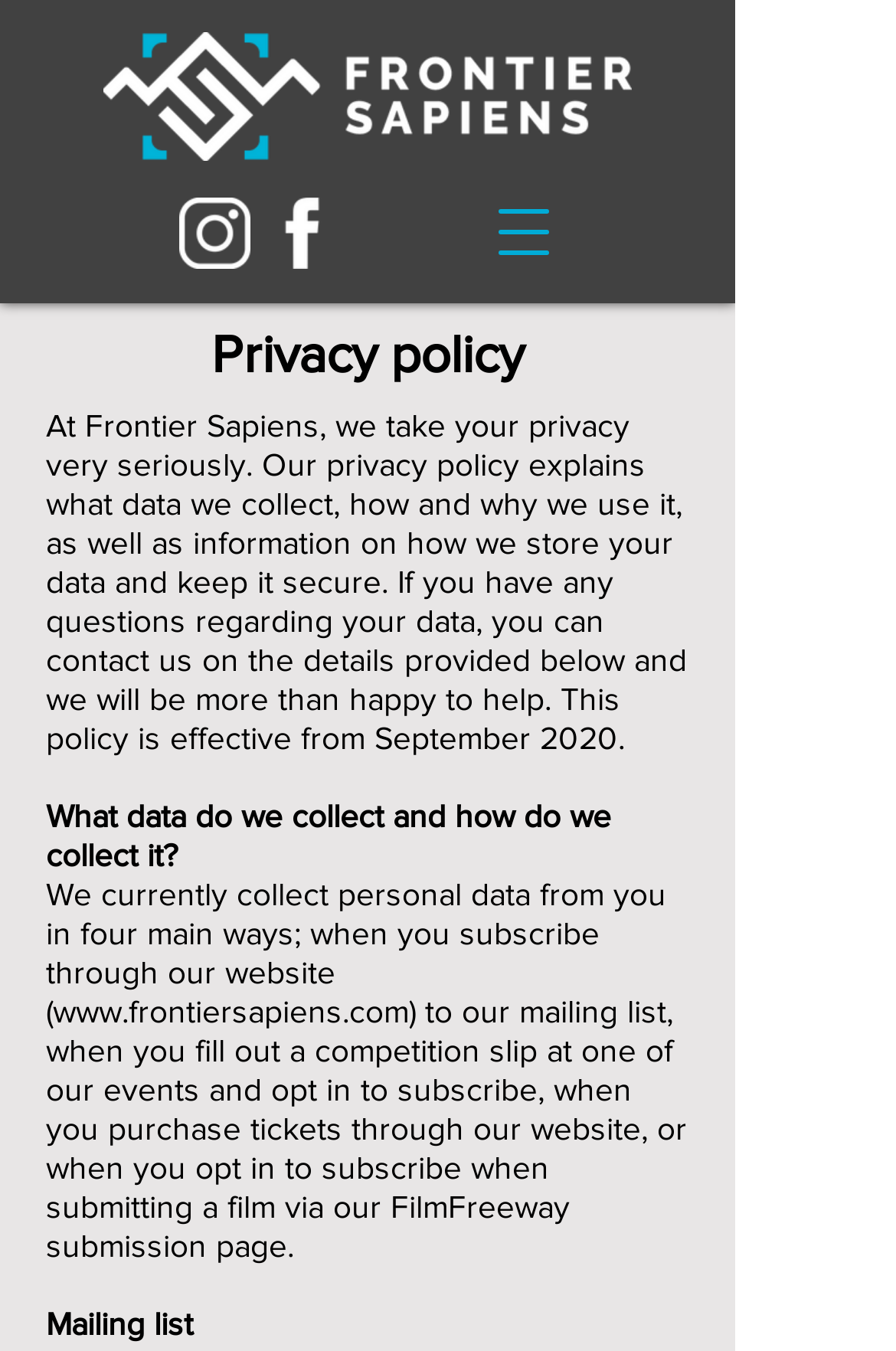Determine the bounding box coordinates of the UI element described below. Use the format (top-left x, top-left y, bottom-right x, bottom-right y) with floating point numbers between 0 and 1: aria-label="Facebook white"

[0.297, 0.146, 0.377, 0.199]